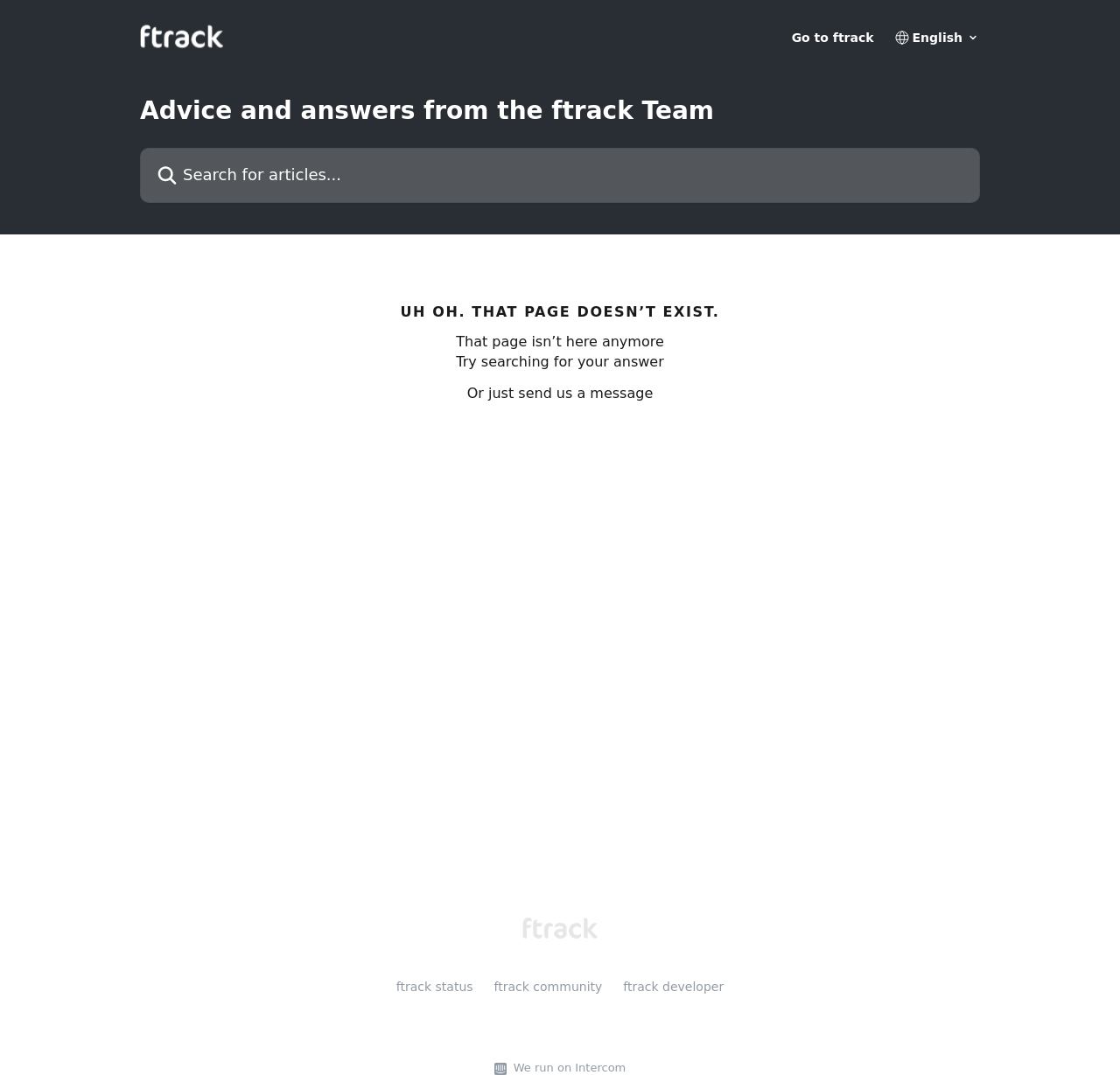Can you identify the bounding box coordinates of the clickable region needed to carry out this instruction: 'Click on Home'? The coordinates should be four float numbers within the range of 0 to 1, stated as [left, top, right, bottom].

None